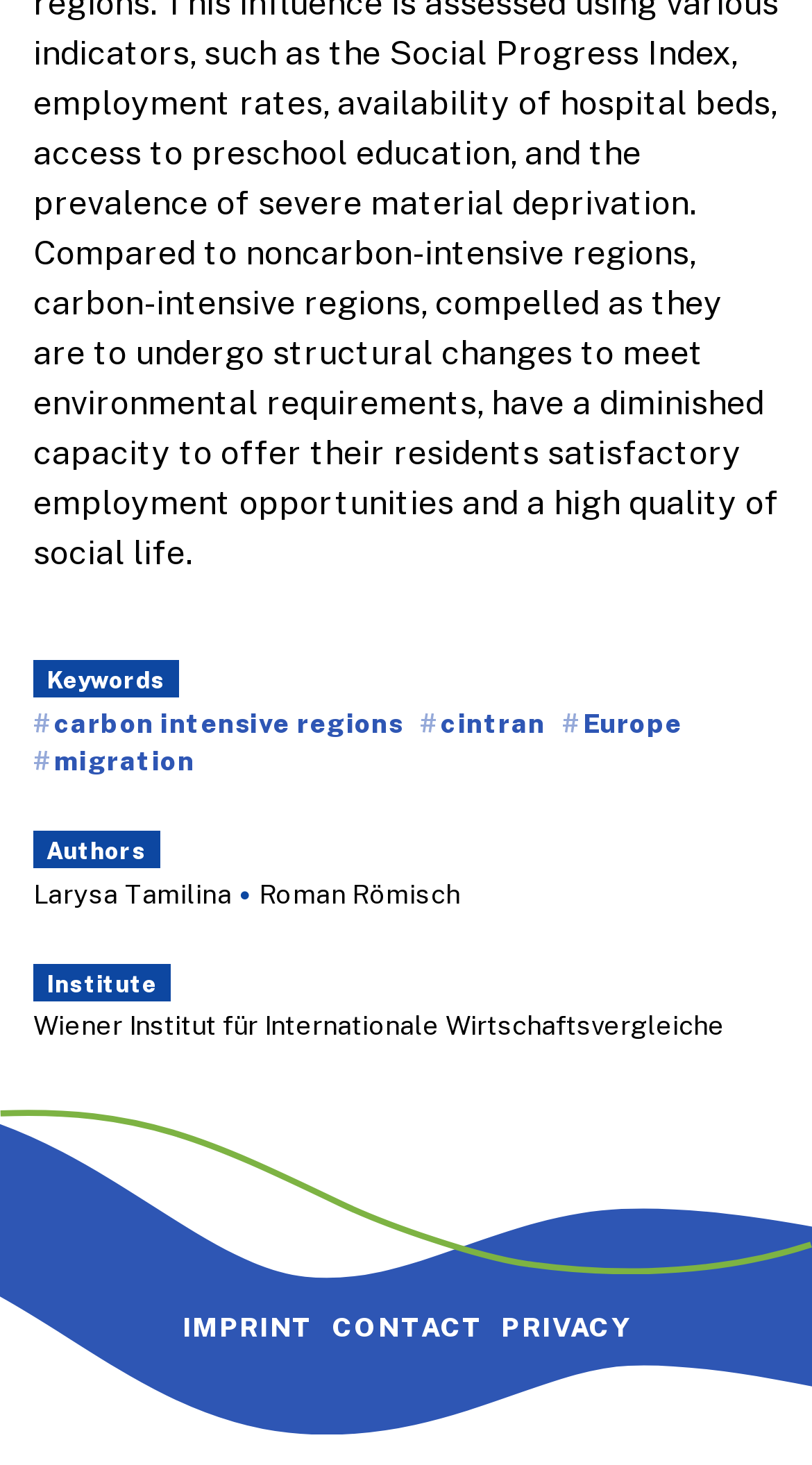What is the name of the institute?
Give a thorough and detailed response to the question.

The name of the institute is 'Wiener Institut für Internationale Wirtschaftsvergleiche' which is a static text located under the 'Institute' heading, indicated by the bounding box coordinates [0.041, 0.688, 0.892, 0.711] and OCR text 'Wiener Institut für Internationale Wirtschaftsvergleiche'.